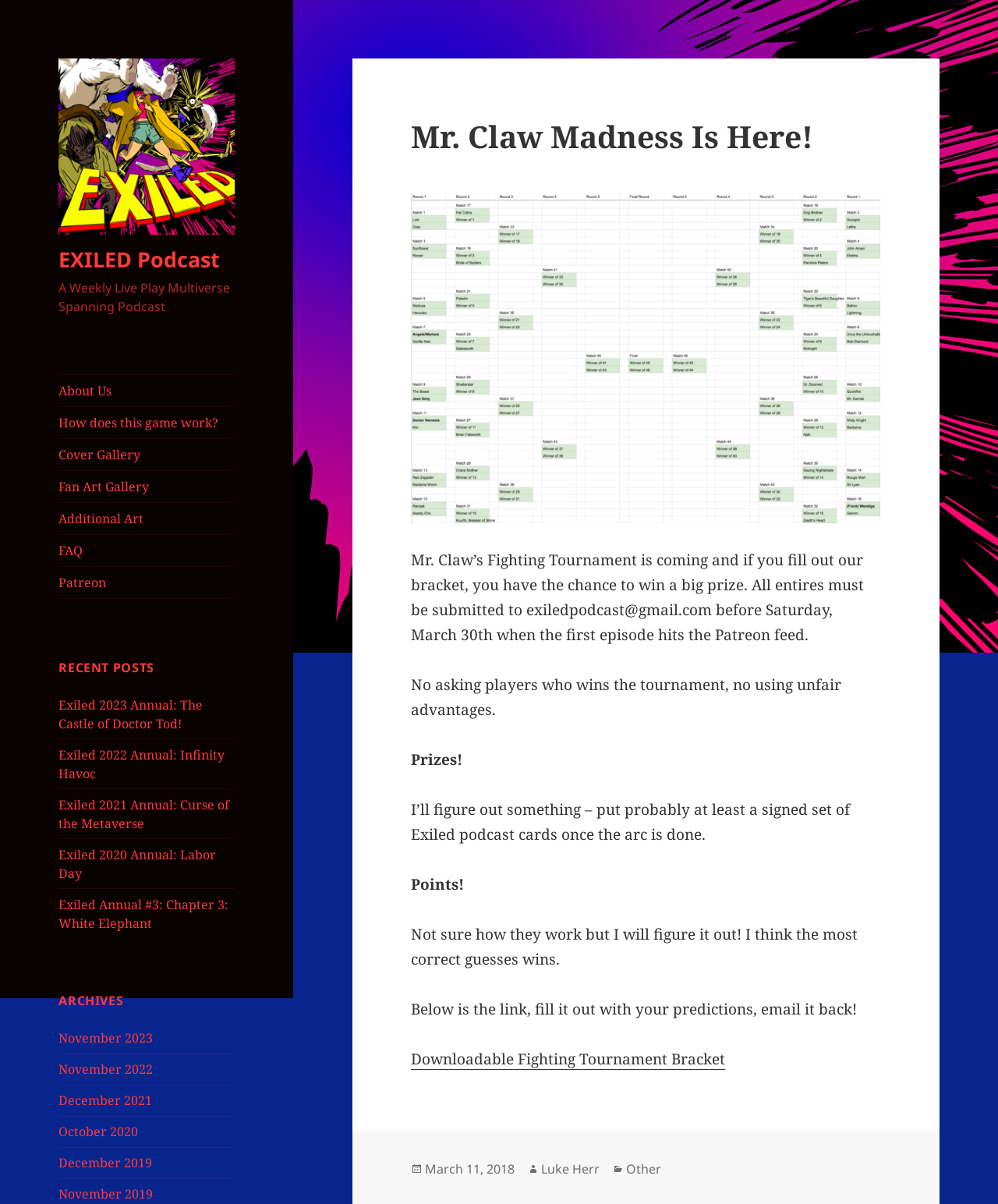Determine the bounding box coordinates of the clickable element to achieve the following action: 'View the Cover Gallery'. Provide the coordinates as four float values between 0 and 1, formatted as [left, top, right, bottom].

[0.059, 0.365, 0.235, 0.391]